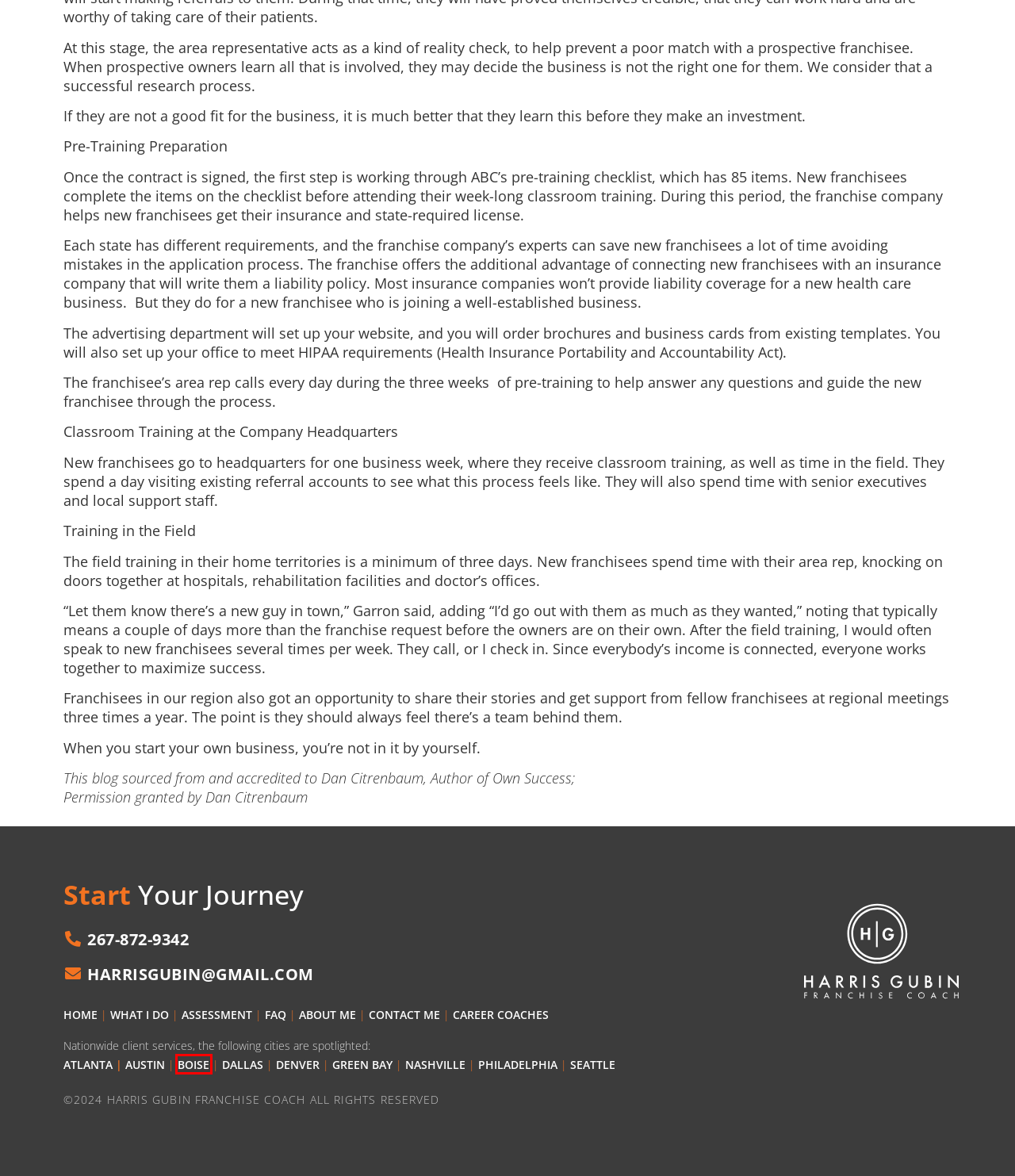Examine the screenshot of a webpage featuring a red bounding box and identify the best matching webpage description for the new page that results from clicking the element within the box. Here are the options:
A. Franchise Coach & Consultant - Atlanta, GA | Harris Gubin
B. Franchise Coach & Consultant - Boise, ID | Harris Gubin
C. Franchise Coach & Consultant - Denver, CO | Harris Gubin
D. Franchise Coach & Consultant - Seattle, WA | Harris Gubin
E. Franchise Coach & Consultant - Nashville, TN | Harris Gubin
F. Franchise Coach & Consultant - Dallas, TX | Harris Gubin
G. Franchise Coach & Consultant - Austin, TX | Harris Gubin
H. Franchise Coach & Consultant - Philadelphia, PA | Harris Gubin

B